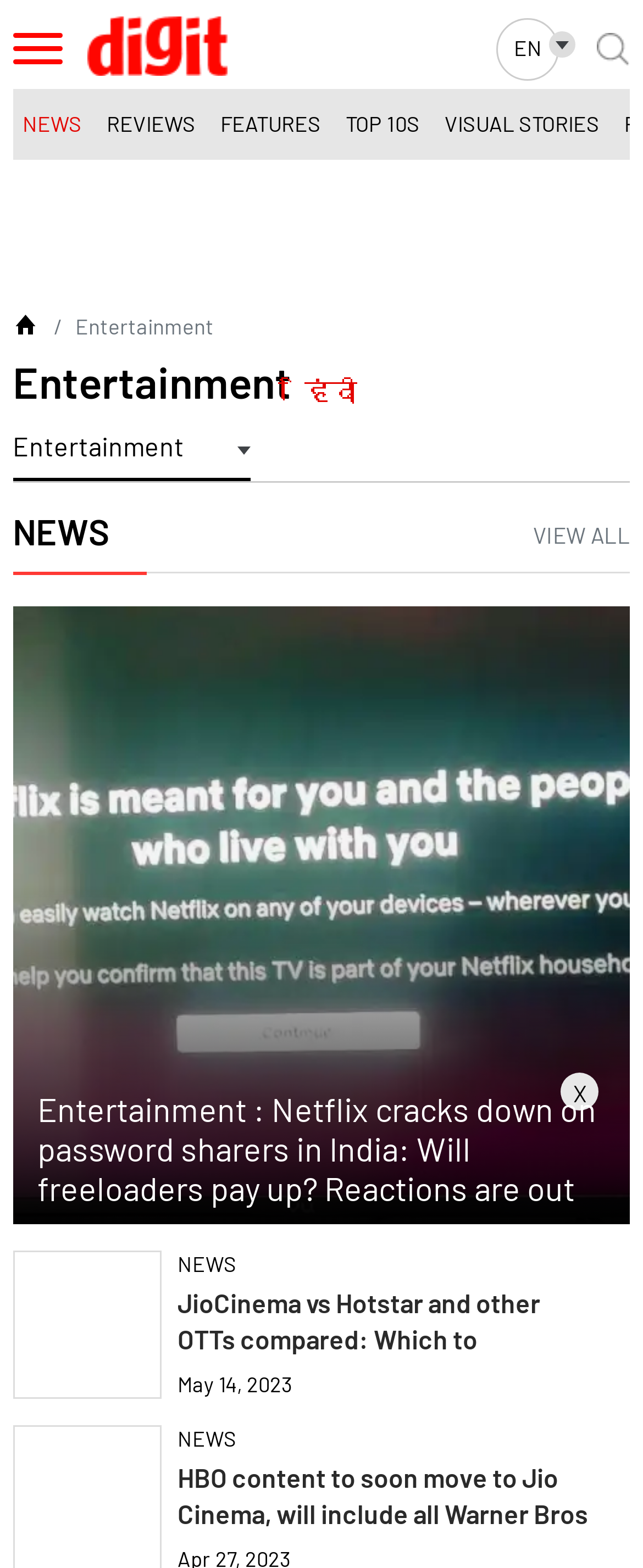How many navigation links are there?
Refer to the screenshot and answer in one word or phrase.

5